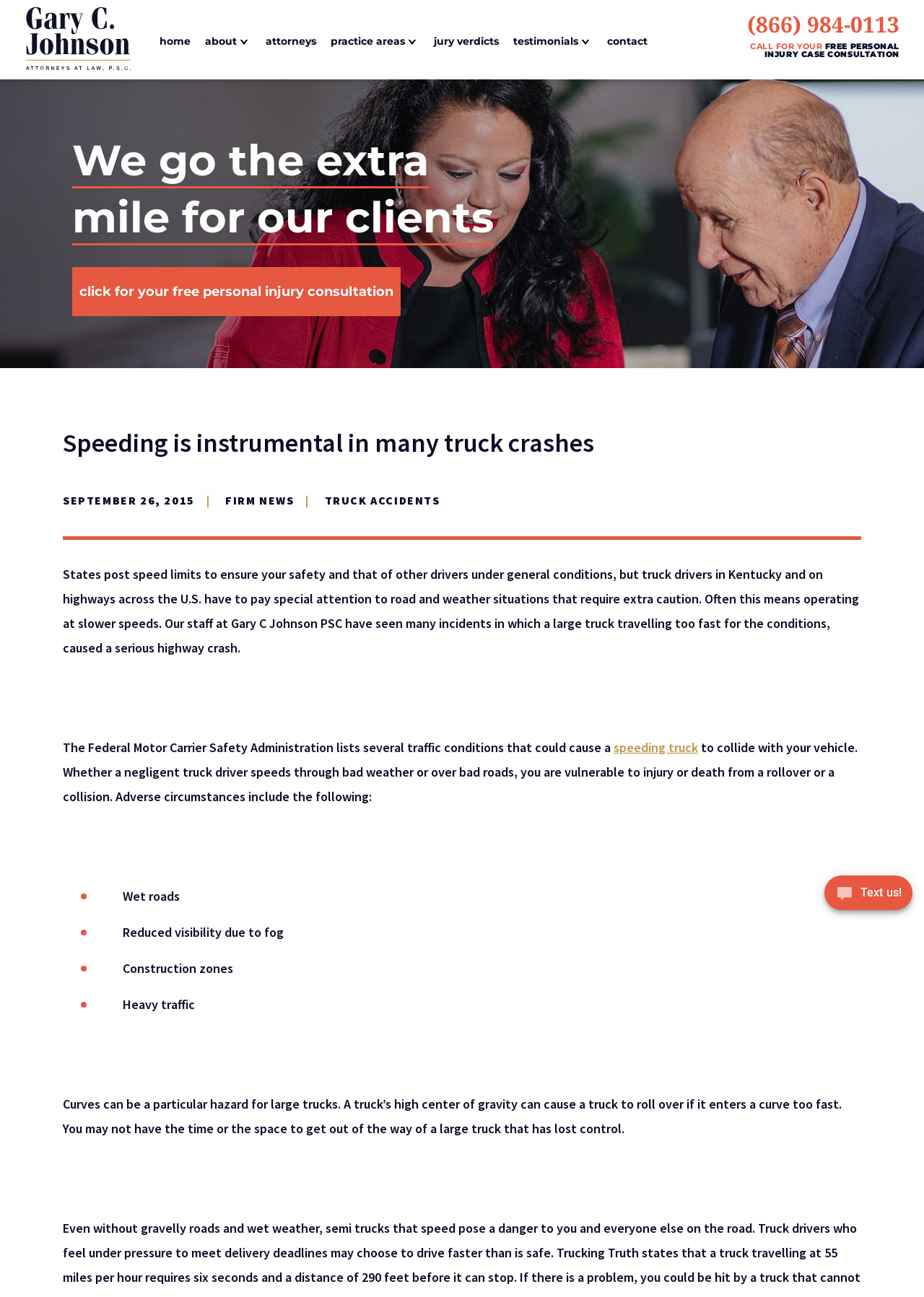Please provide the bounding box coordinates for the element that needs to be clicked to perform the following instruction: "Click the 'home' link". The coordinates should be given as four float numbers between 0 and 1, i.e., [left, top, right, bottom].

[0.173, 0.027, 0.206, 0.037]